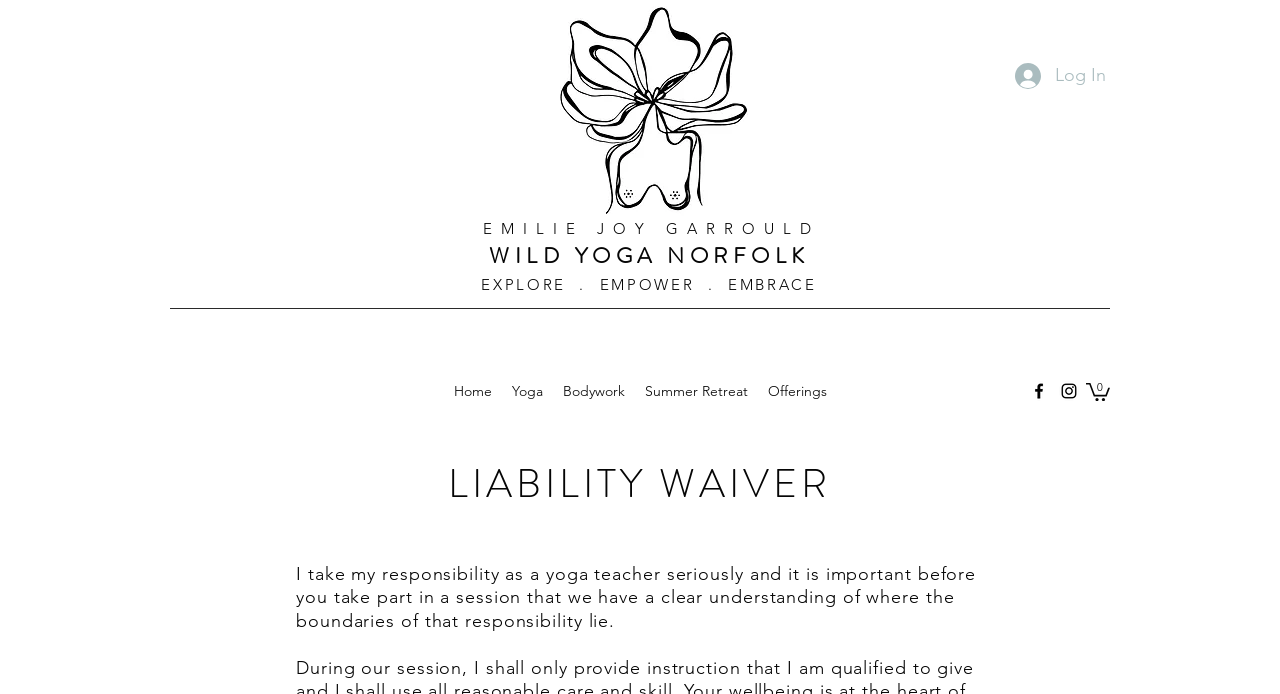Please locate the clickable area by providing the bounding box coordinates to follow this instruction: "Click the logo".

[0.397, 0.003, 0.618, 0.323]